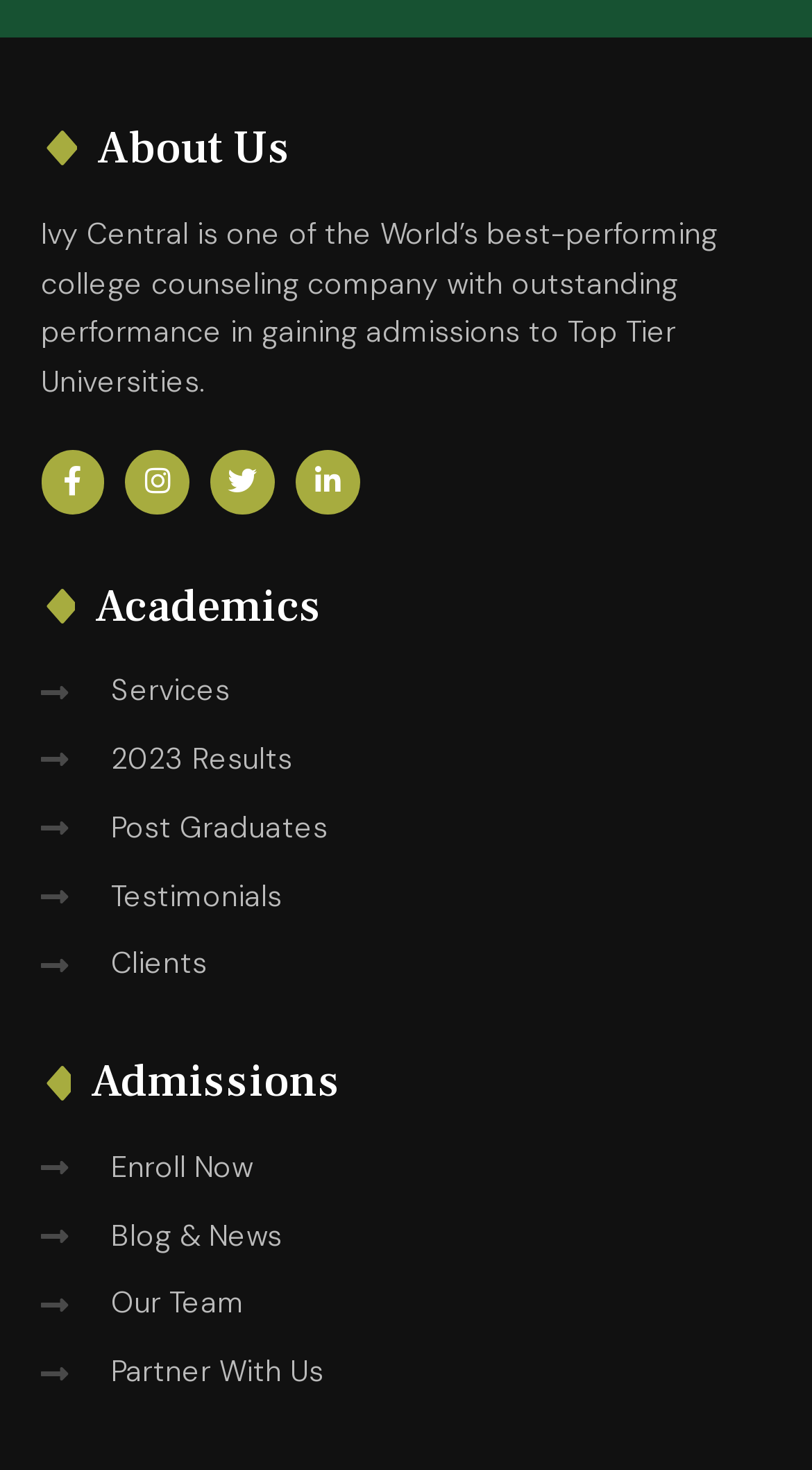Kindly respond to the following question with a single word or a brief phrase: 
How many menu items are there?

9